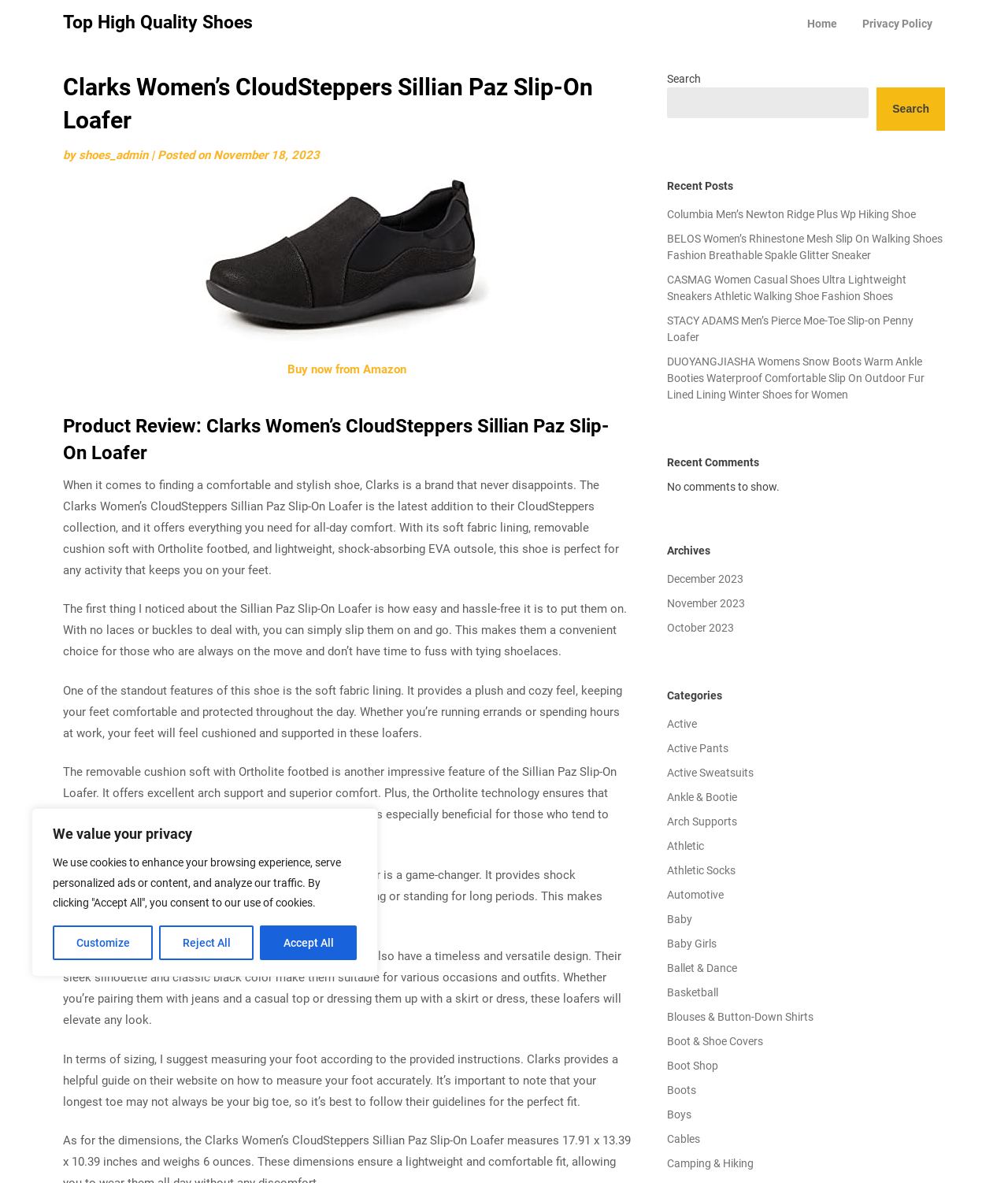Locate the bounding box coordinates of the element you need to click to accomplish the task described by this instruction: "Click the 'Home' link".

[0.788, 0.0, 0.843, 0.04]